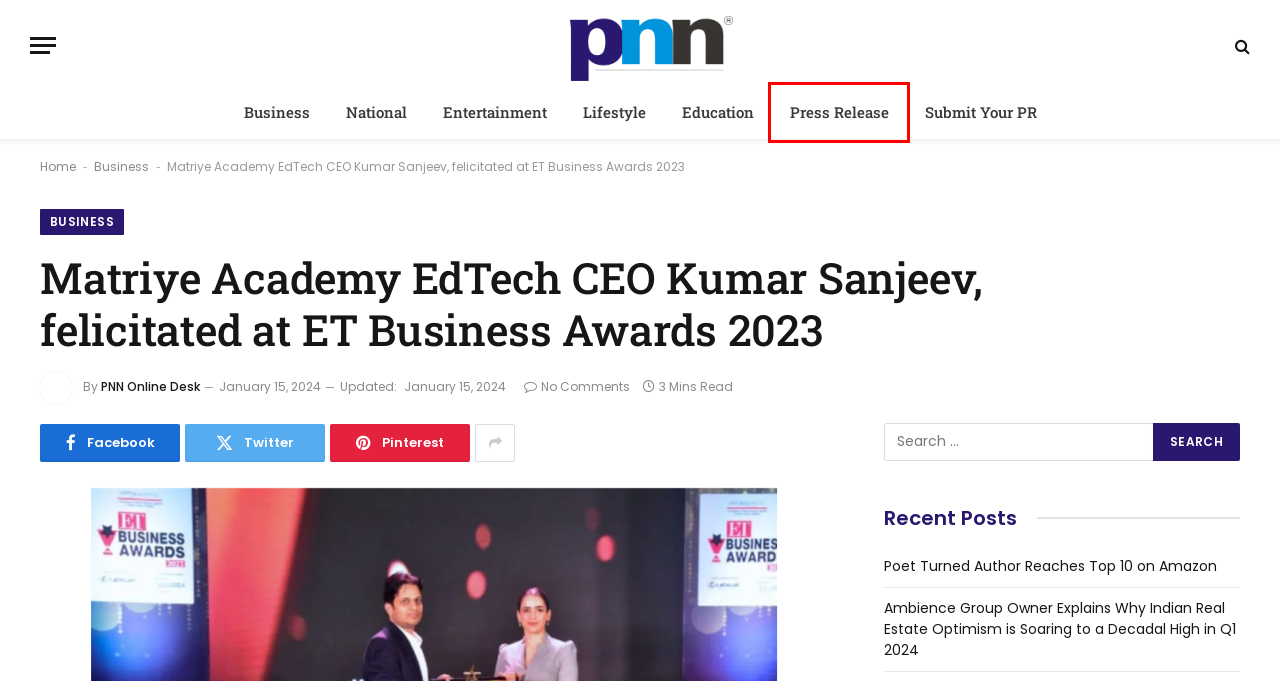Examine the screenshot of a webpage featuring a red bounding box and identify the best matching webpage description for the new page that results from clicking the element within the box. Here are the options:
A. PNN Digital
B. Business - PNN Digital
C. Press Release - PNN Digital
D. PNN Online Desk - PNN Digital
E. Poet Turned Author Reaches Top 10 on Amazon - PNN Digital
F. Lifestyle - PNN Digital
G. Education - PNN Digital
H. Entertainment - PNN Digital

C